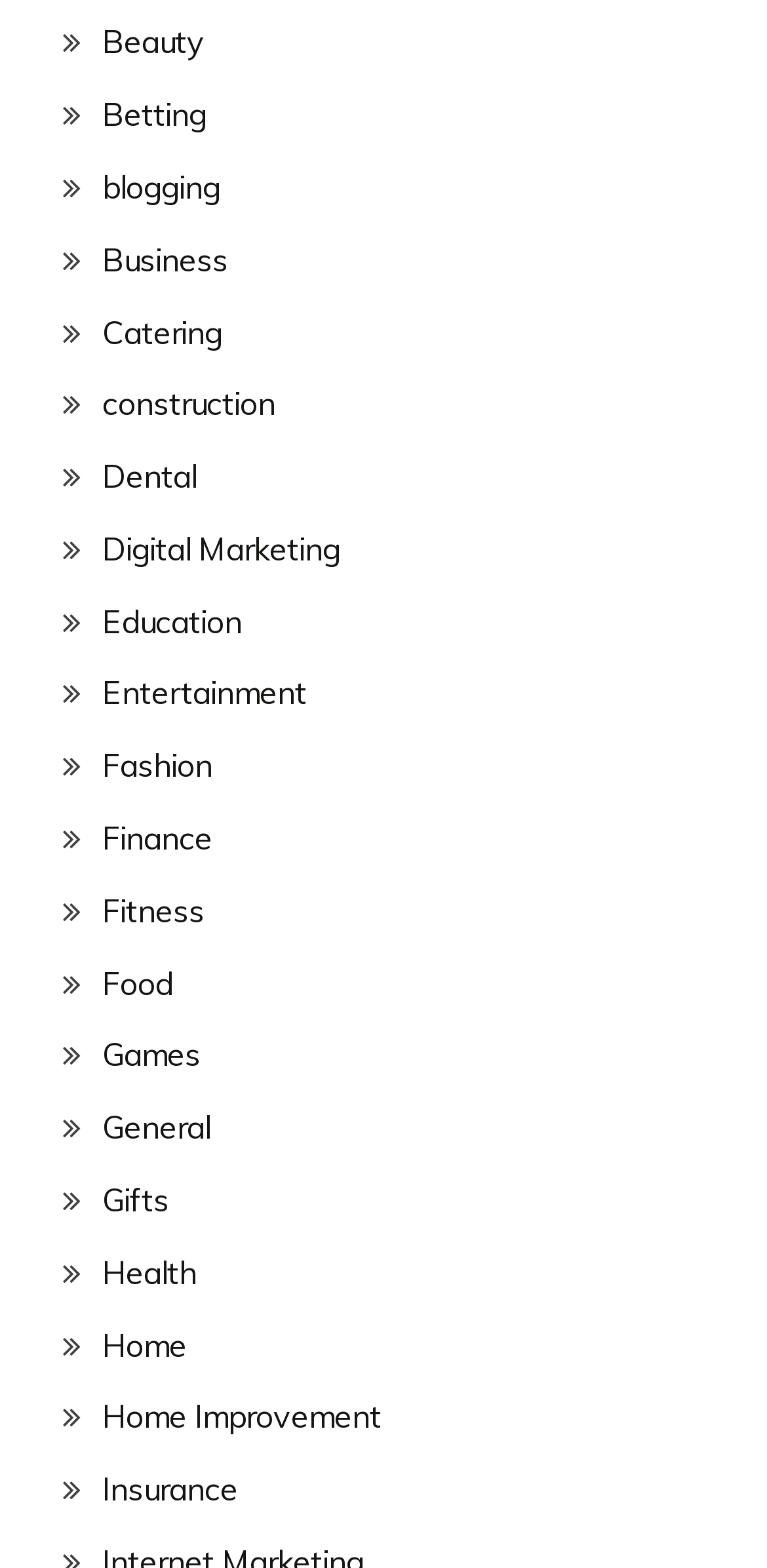How many categories are listed on the webpage?
Using the image, elaborate on the answer with as much detail as possible.

I counted the number of links on the webpage, and there are 20 categories listed, ranging from 'Beauty' to 'Insurance'.